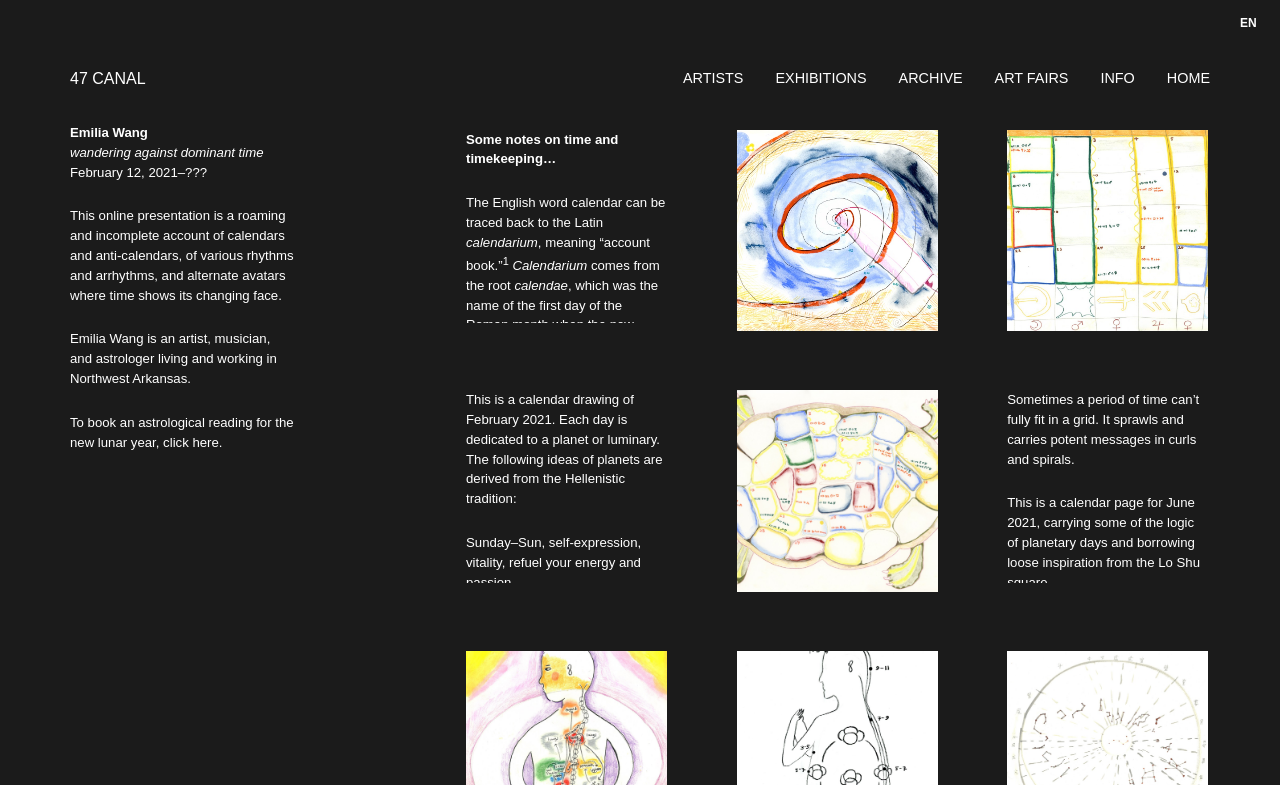What is the planet associated with Sunday?
Please provide a single word or phrase in response based on the screenshot.

Sun